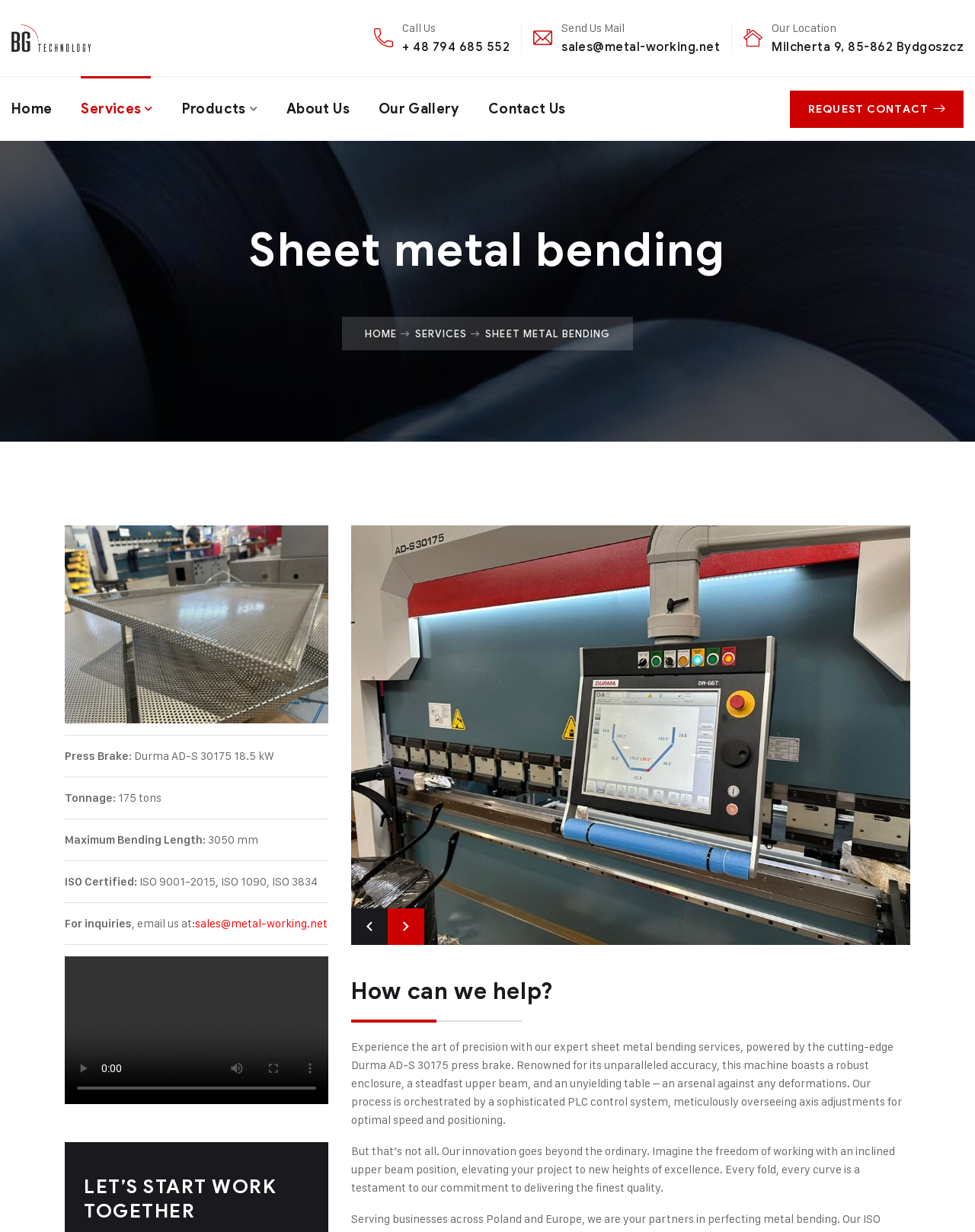Locate the bounding box coordinates of the clickable area needed to fulfill the instruction: "Click the 'play' button".

[0.066, 0.852, 0.104, 0.882]